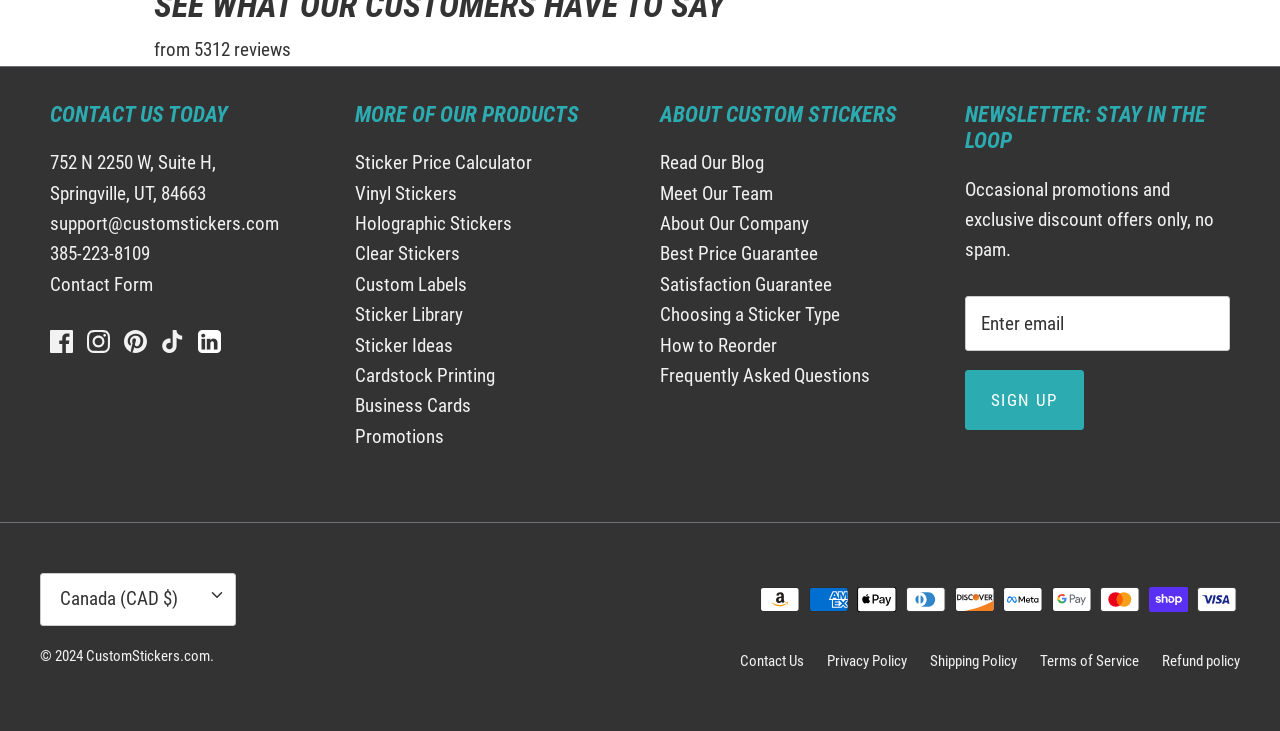Identify the bounding box of the UI element that matches this description: "Frequently Asked Questions".

[0.516, 0.498, 0.68, 0.529]